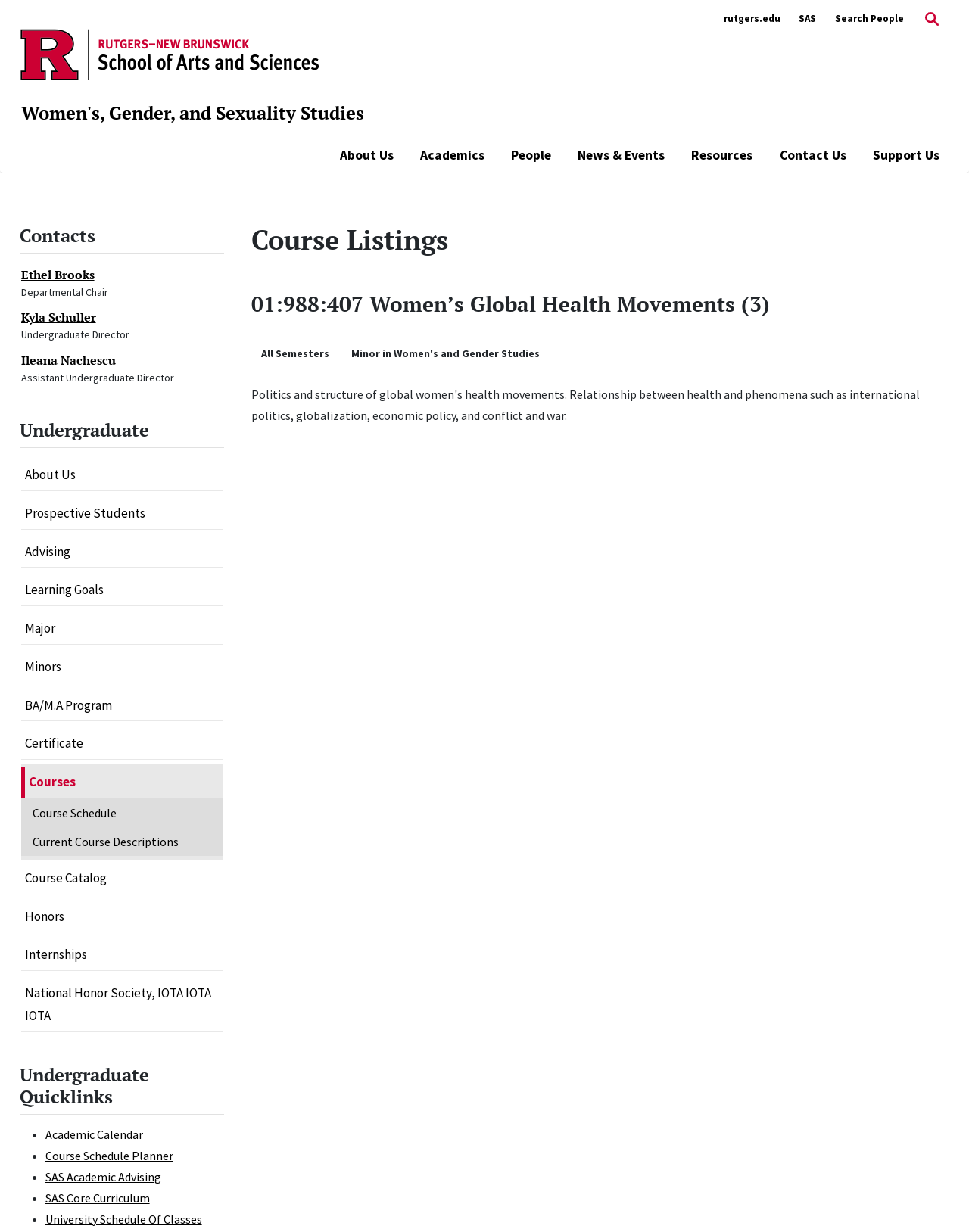Answer the question below with a single word or a brief phrase: 
What is the title of the course?

Women’s Global Health Movements